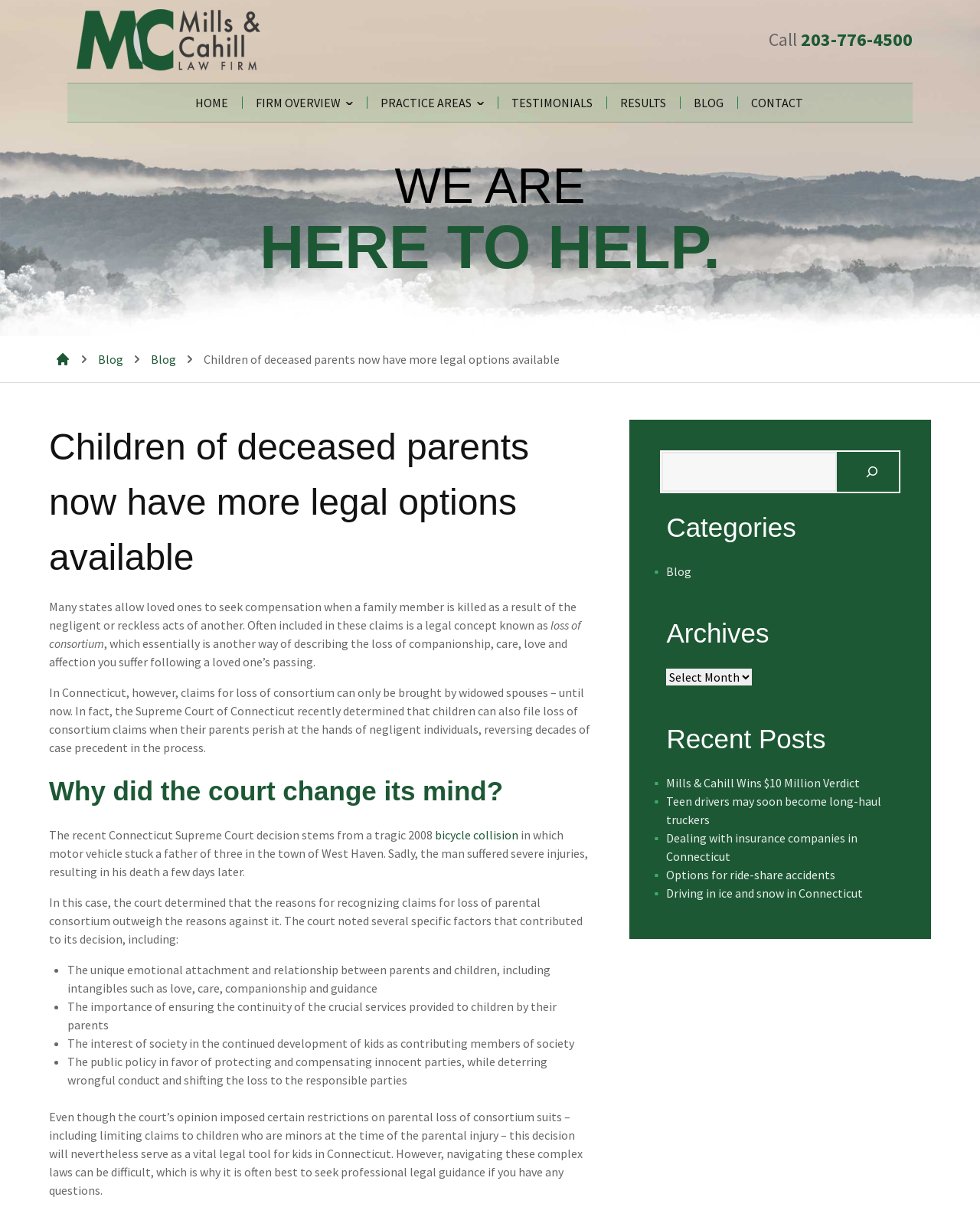Locate the bounding box coordinates of the clickable region to complete the following instruction: "Call the phone number."

[0.817, 0.023, 0.931, 0.042]